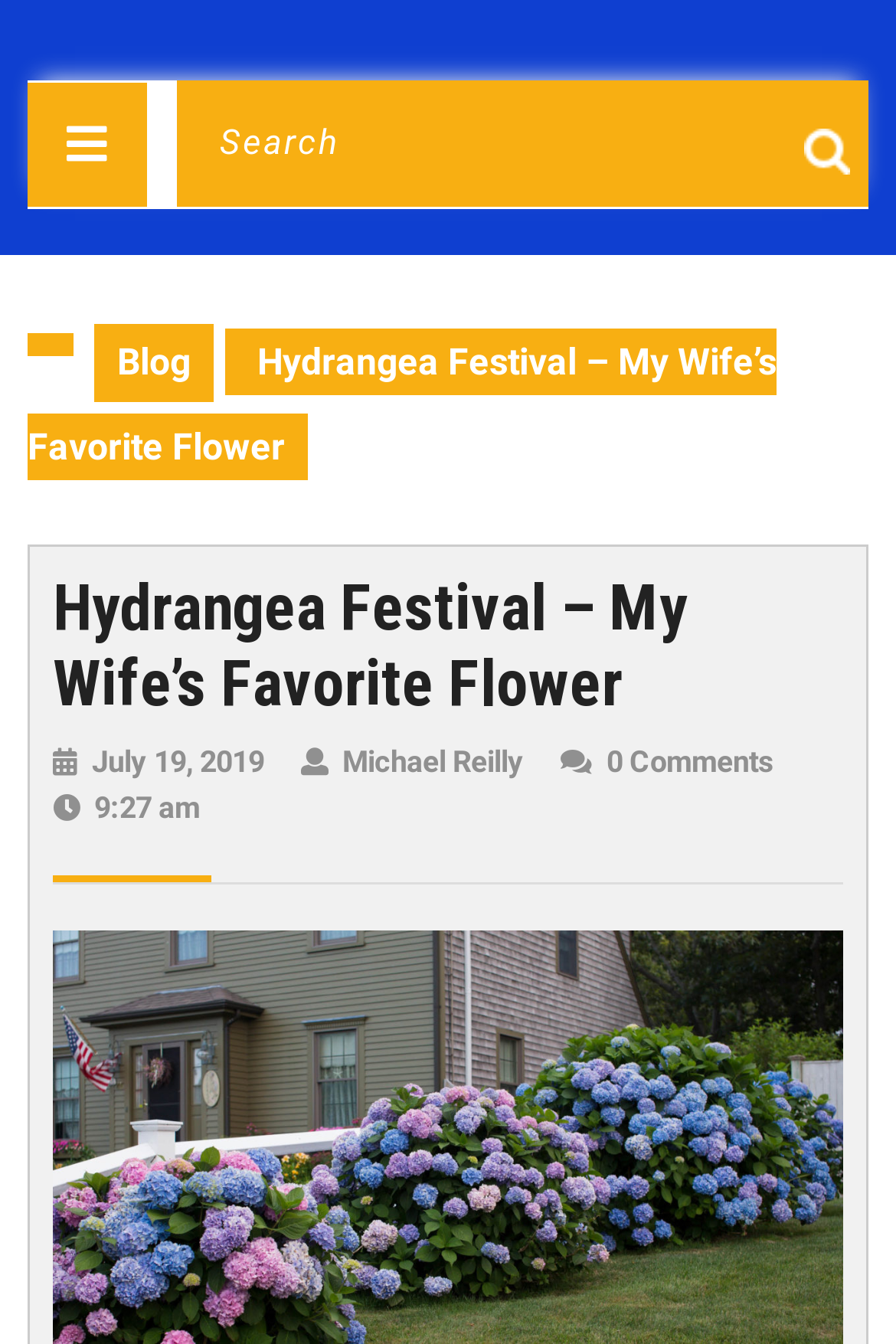Based on the visual content of the image, answer the question thoroughly: How many comments are there on the latest article?

The number of comments on the latest article can be found in the StaticText element '0 Comments' which is a sub-element of the root element.